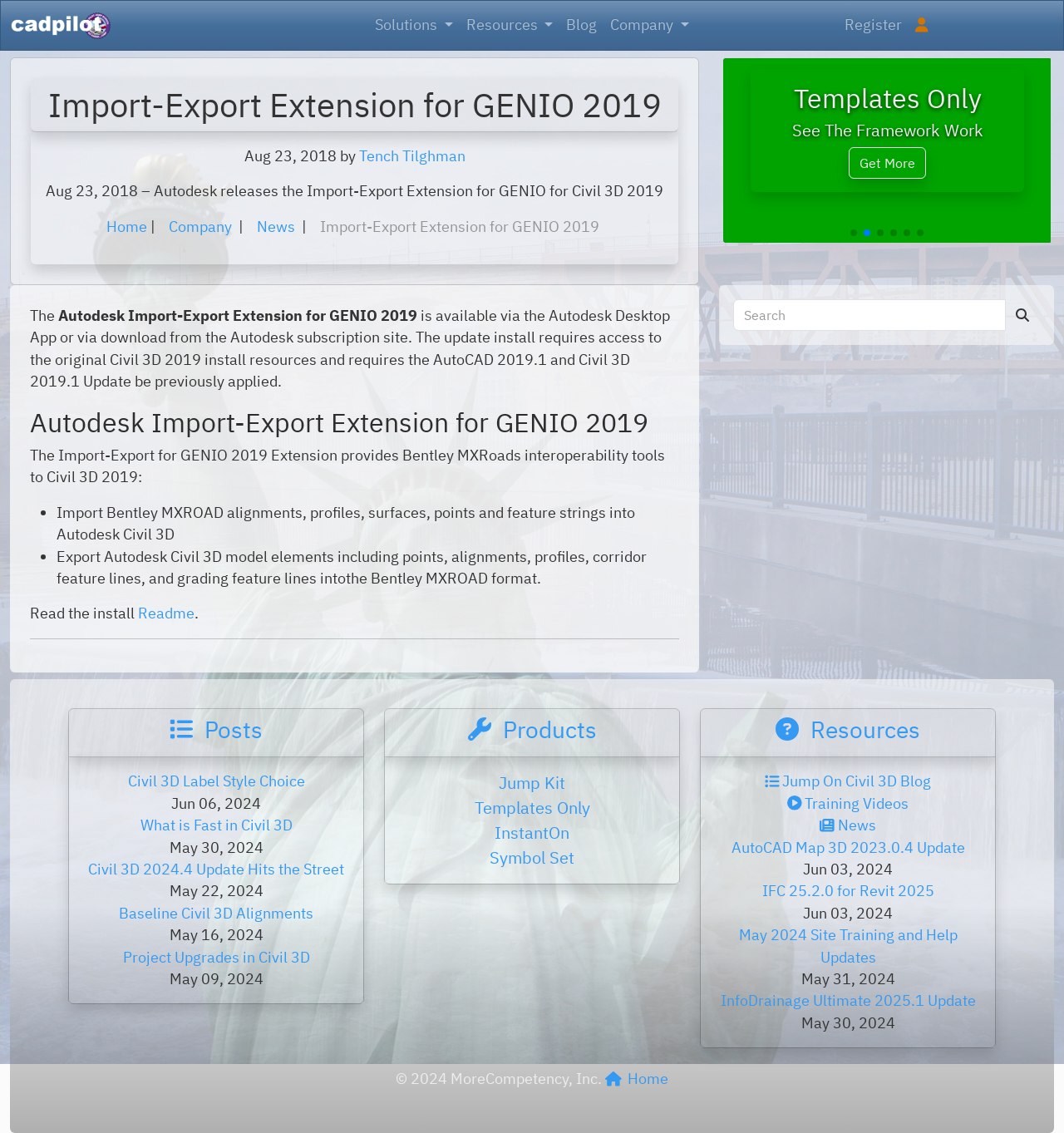Provide the bounding box coordinates of the section that needs to be clicked to accomplish the following instruction: "Read the 'Readme' file."

[0.13, 0.533, 0.183, 0.55]